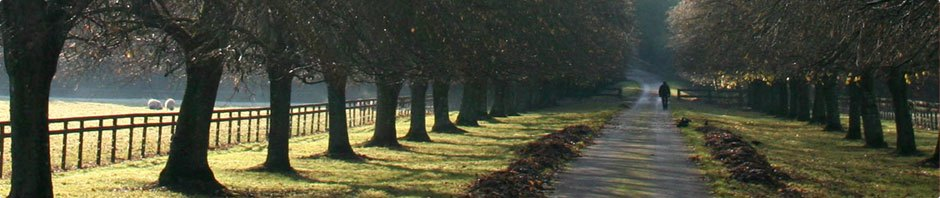Give a concise answer of one word or phrase to the question: 
What time of day is depicted in the image?

Early morning